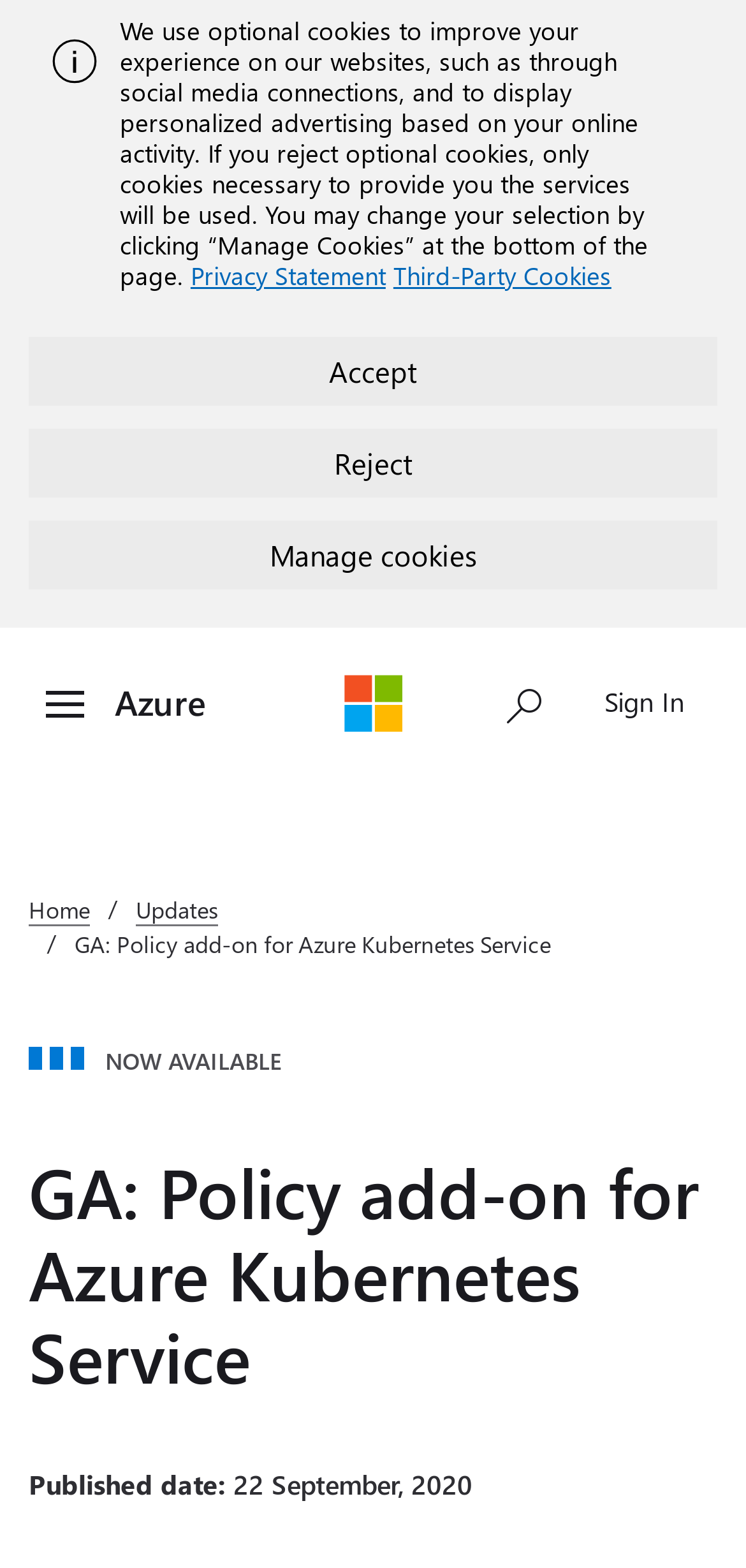Point out the bounding box coordinates of the section to click in order to follow this instruction: "Go to Updates".

[0.182, 0.57, 0.292, 0.59]